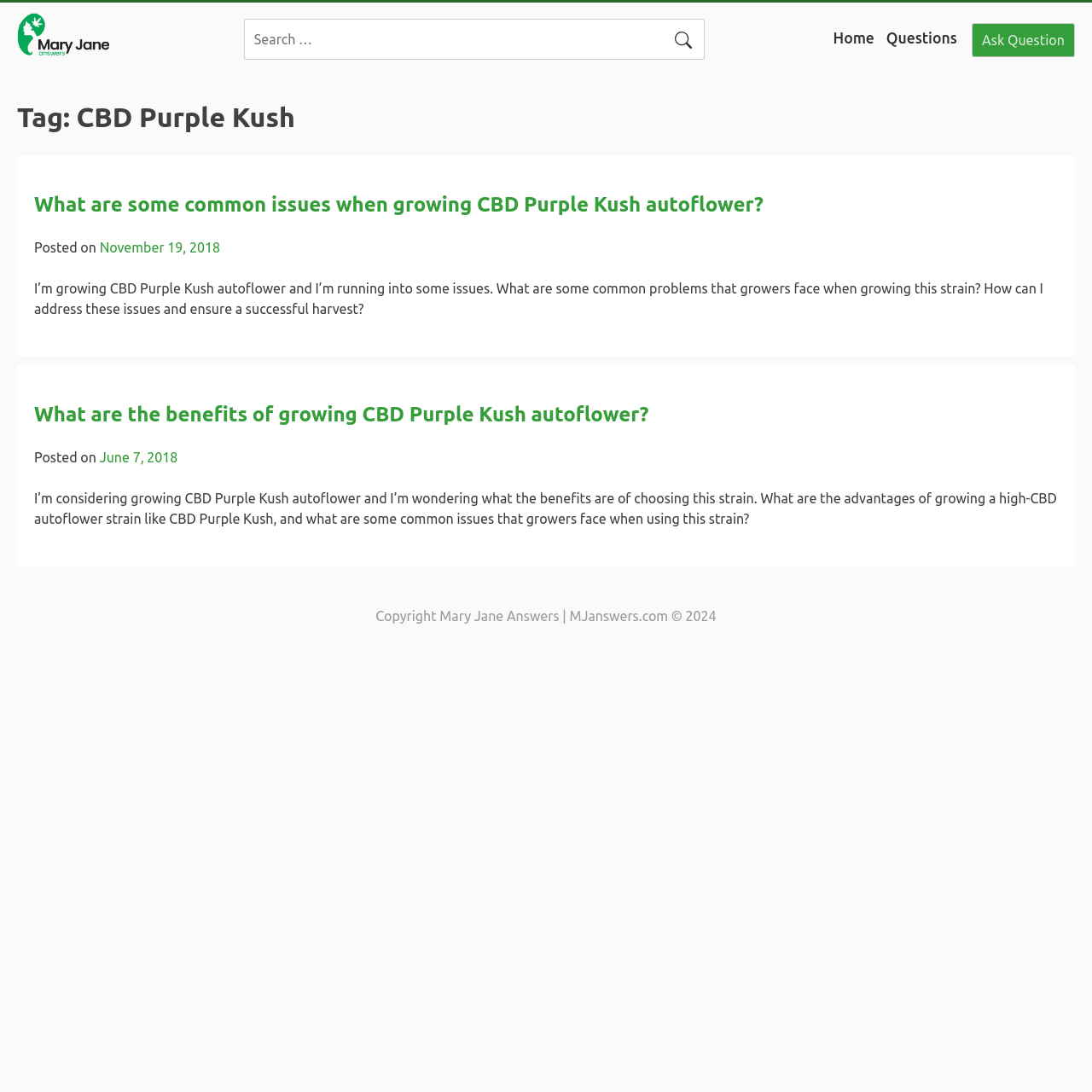What is the copyright information of the website?
Please answer the question with a single word or phrase, referencing the image.

Mary Jane Answers | MJanswers.com 2024